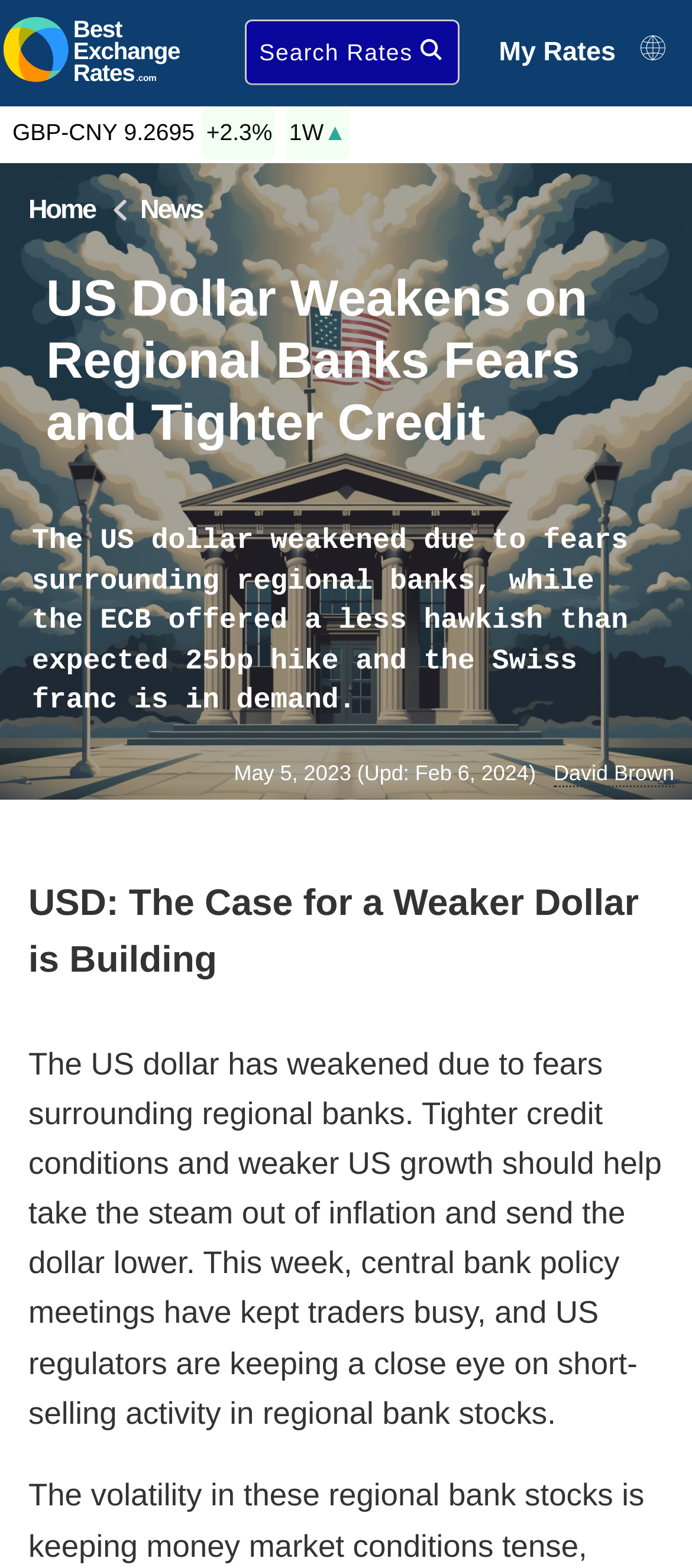Who is the author of the article?
Based on the image content, provide your answer in one word or a short phrase.

David Brown